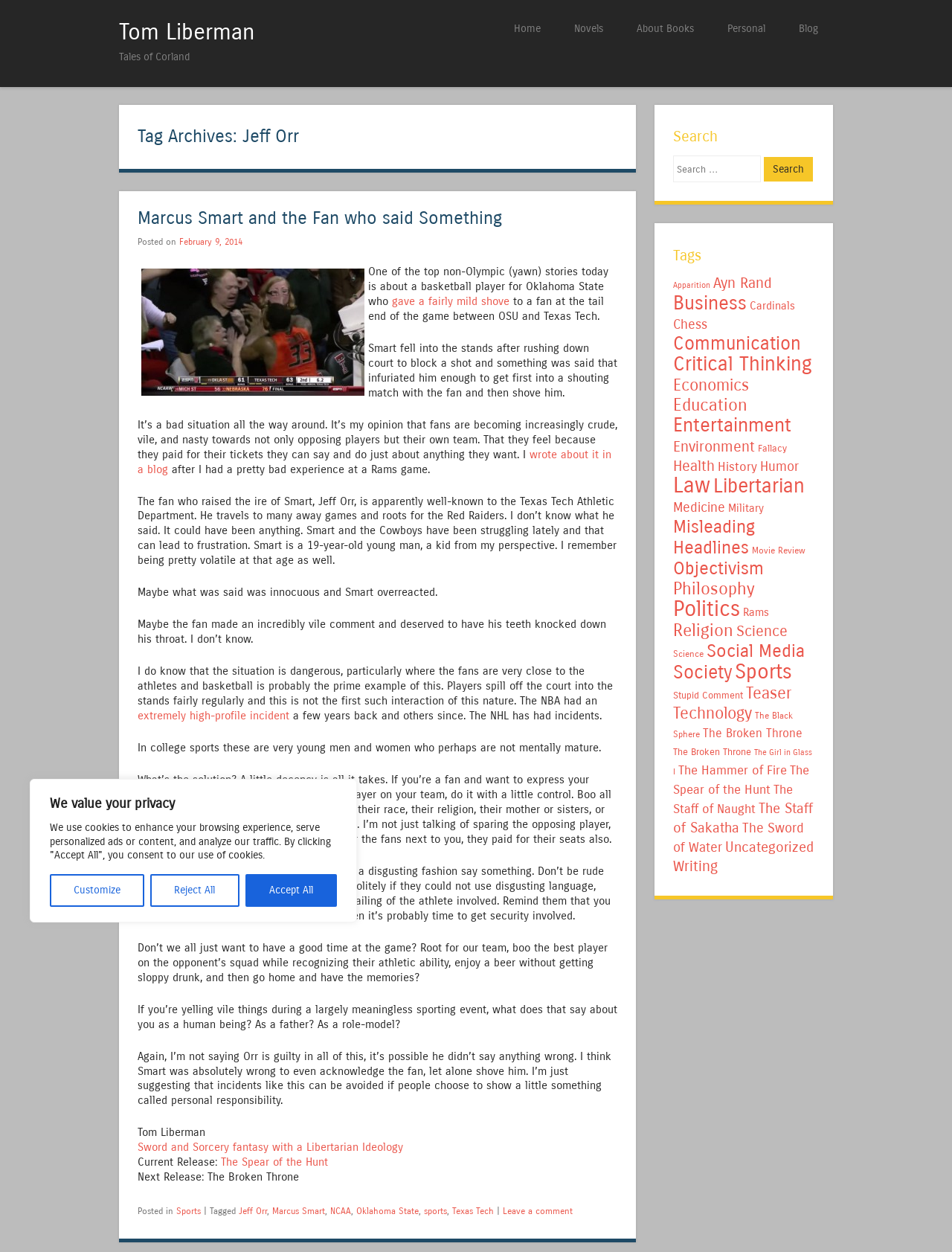Construct a thorough caption encompassing all aspects of the webpage.

The webpage is about Tom Liberman, an author, and features a blog post about a sports incident involving Marcus Smart and a fan named Jeff Orr. At the top of the page, there is a cookie consent banner with buttons to customize, reject, or accept all cookies.

Below the banner, there is a heading with the title "Tom Liberman" and a link to the same title. Next to it, there is a heading "Tales of Corland" and a menu with links to "Home", "About Books", "Blog", and "Personal".

The main content of the page is a blog post titled "Marcus Smart and the Fan who said Something". The post includes an image of Marcus Smart and a lengthy article discussing the incident and the author's opinions on fan behavior at sports events. The article is divided into paragraphs, and there are links to other related articles and topics throughout the text.

At the bottom of the page, there is a footer section with links to categories such as "Sports", "Jeff Orr", "Marcus Smart", "NCAA", "Oklahoma State", and "Texas Tech". There is also a search bar and a section with tags, including "Apparition", "Ayn Rand", "Business", "Cardinals", "Chess", and more.

On the right side of the page, there is a complementary section with a heading "Search" and a search bar, as well as a heading "Tags" with links to various tags.